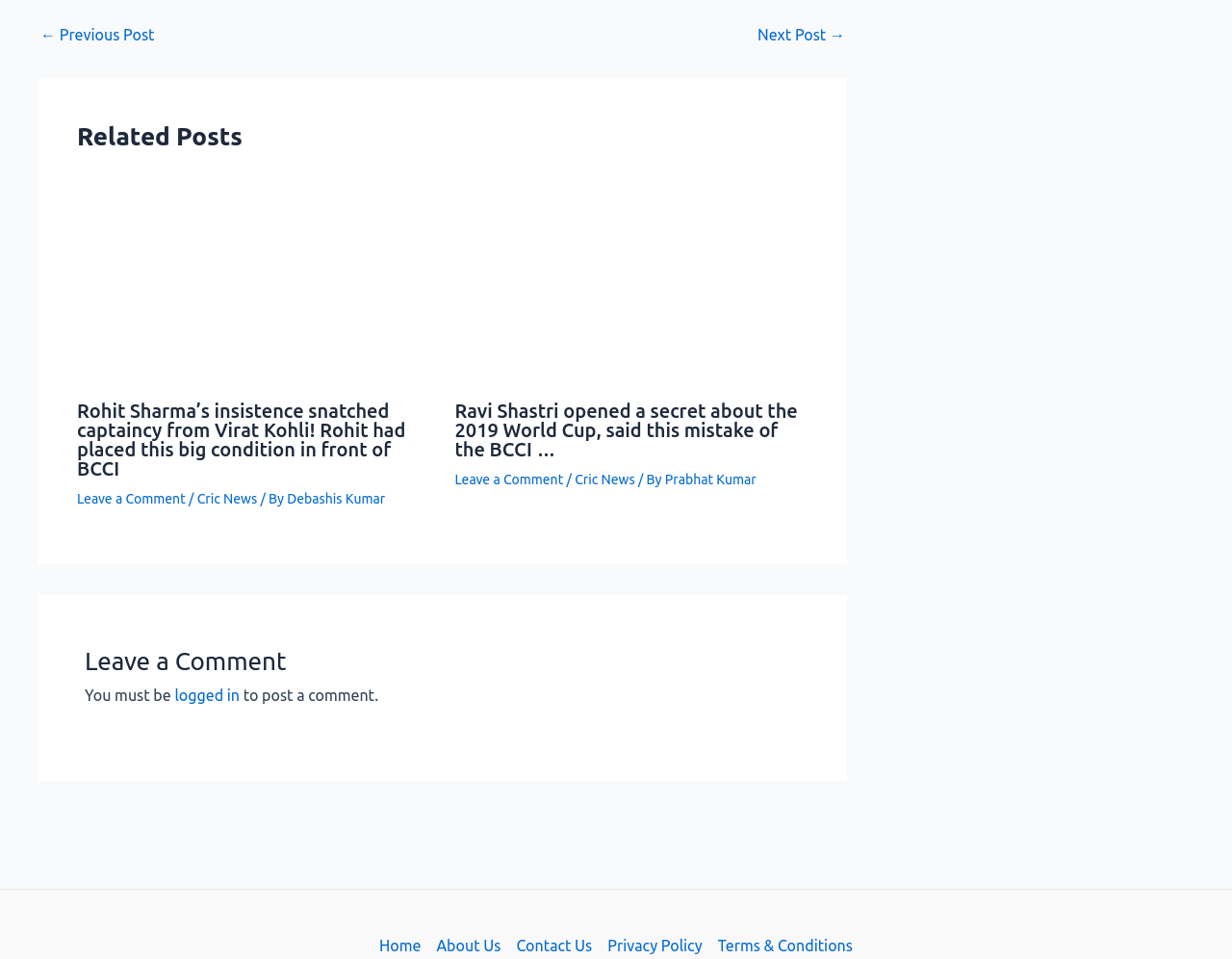Please locate the clickable area by providing the bounding box coordinates to follow this instruction: "Go to the home page".

[0.308, 0.973, 0.348, 0.999]